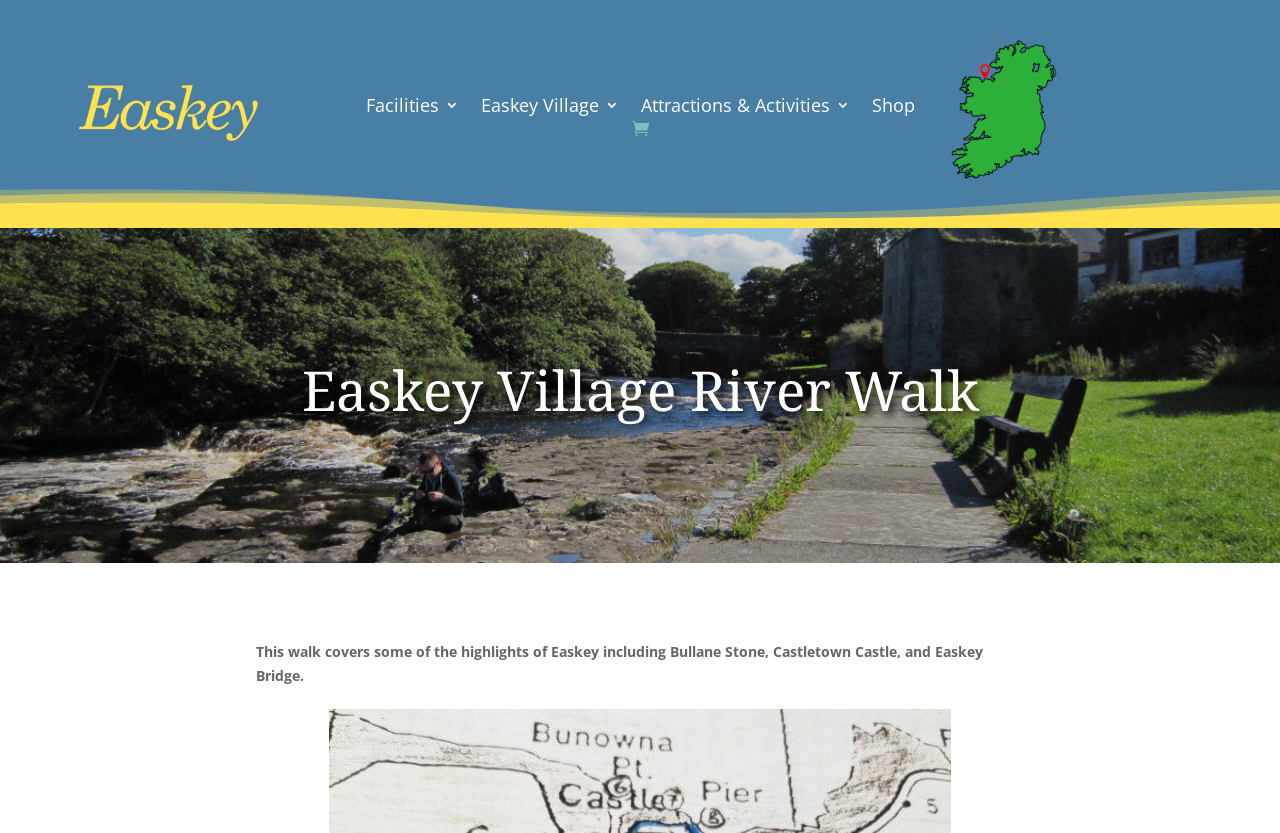Respond to the question below with a concise word or phrase:
What is the name of the village in the river walk?

Easkey